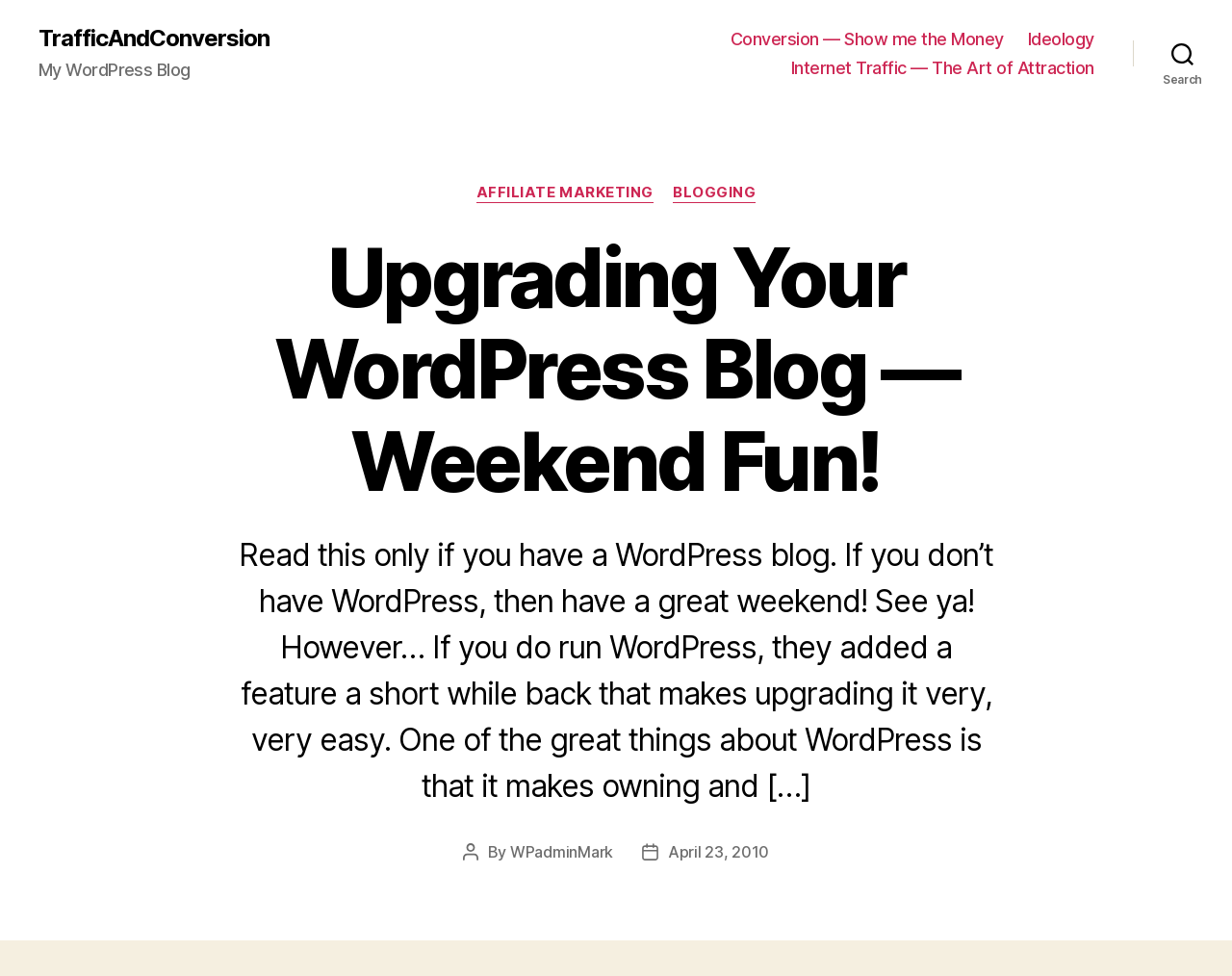Provide the bounding box for the UI element matching this description: "April 23, 2010".

[0.542, 0.863, 0.624, 0.882]